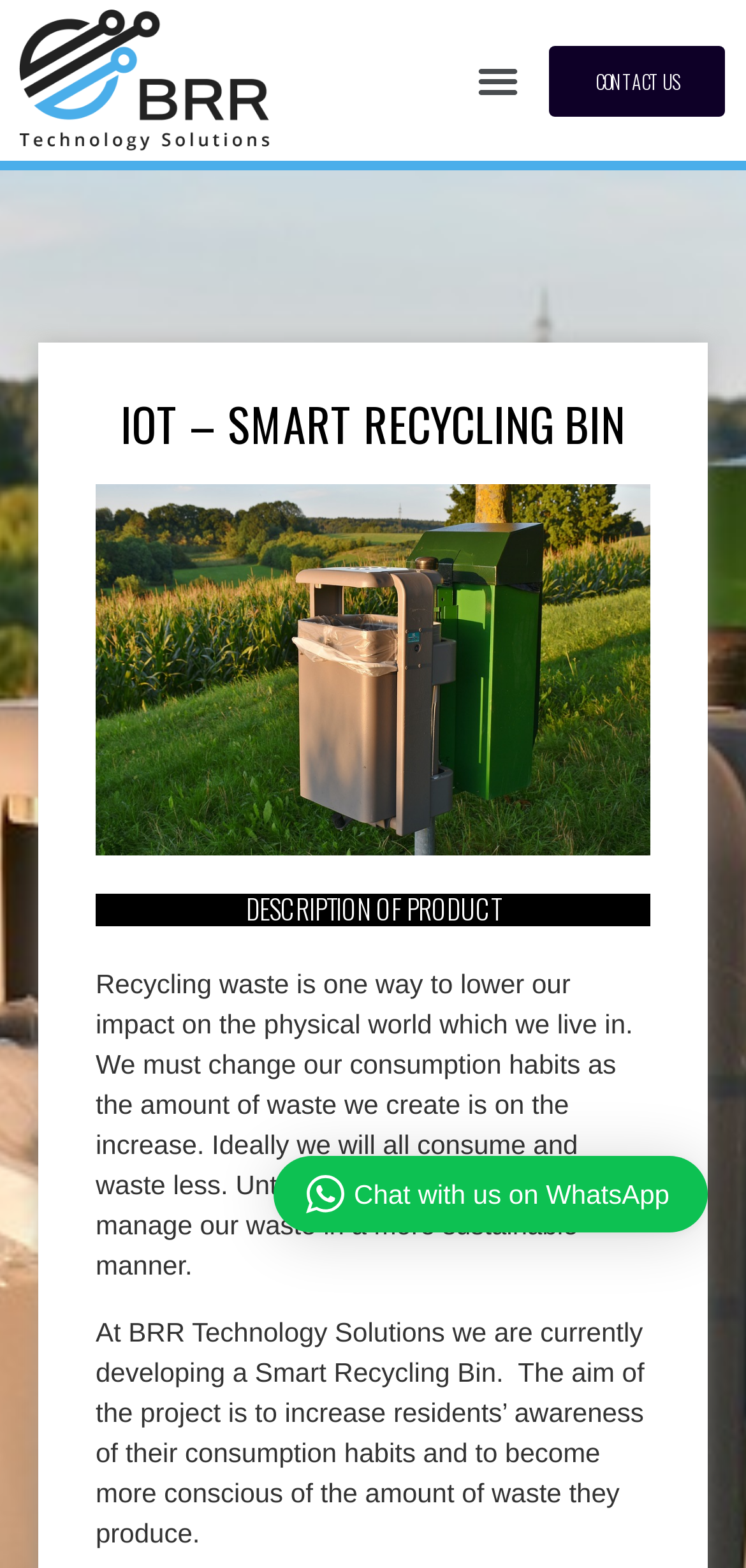Based on the description "CONTACT US", find the bounding box of the specified UI element.

[0.737, 0.029, 0.973, 0.074]